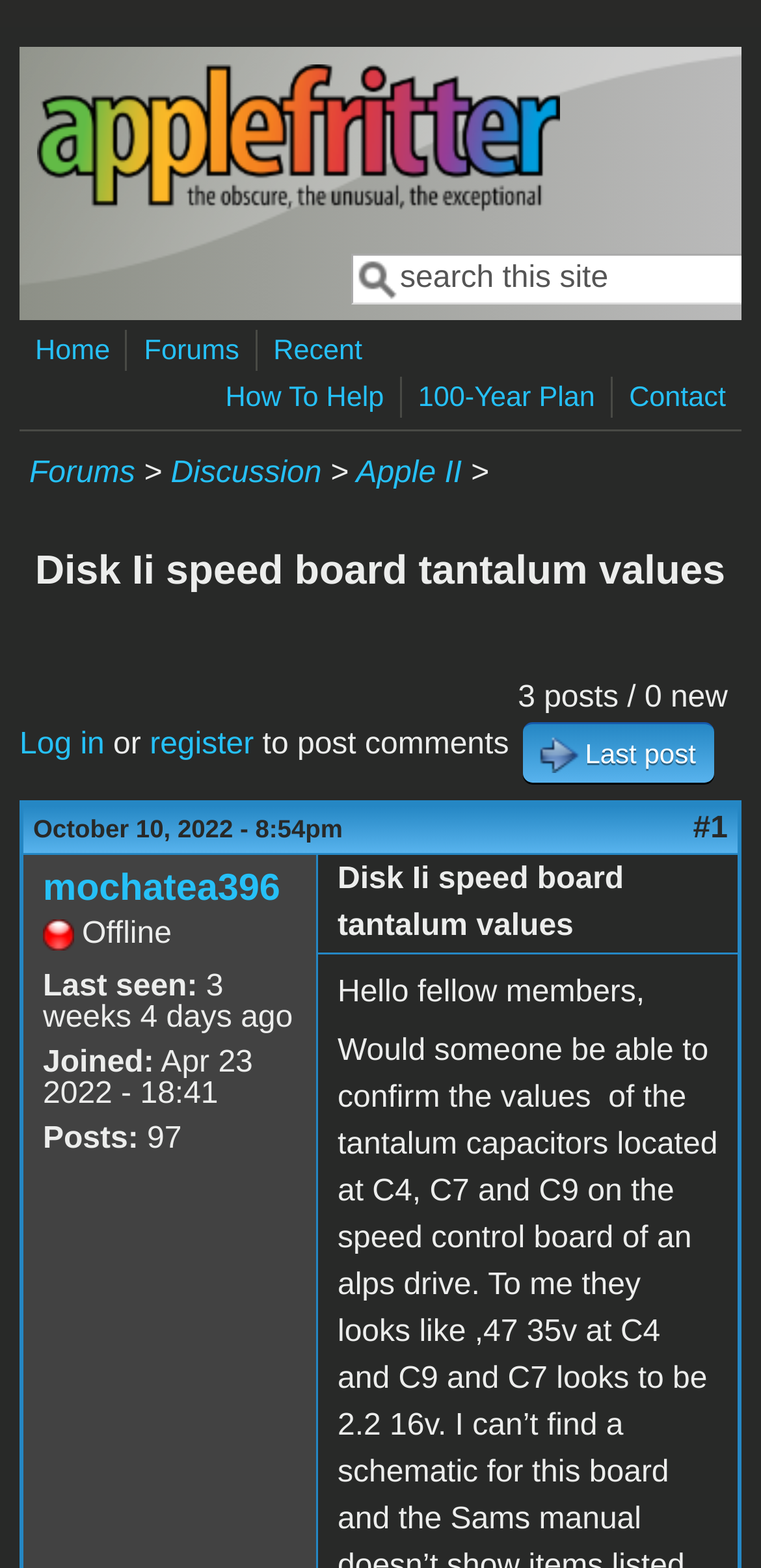Give a one-word or short-phrase answer to the following question: 
What is the topic of the current discussion?

Disk Ii speed board tantalum values